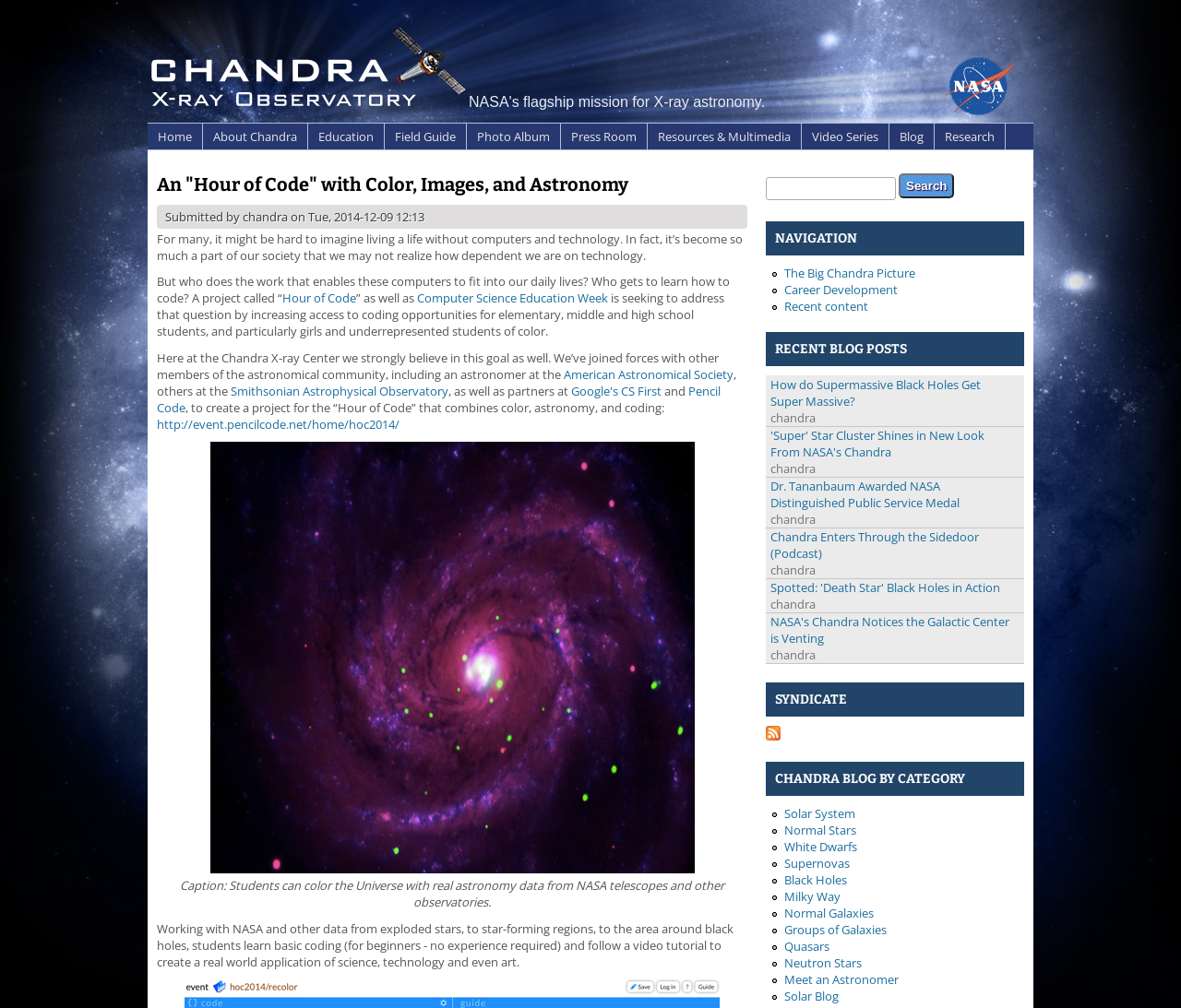Answer the question with a brief word or phrase:
What is the name of the website that students can use to color the Universe with real astronomy data?

http://event.pencilcode.net/home/hoc2014/